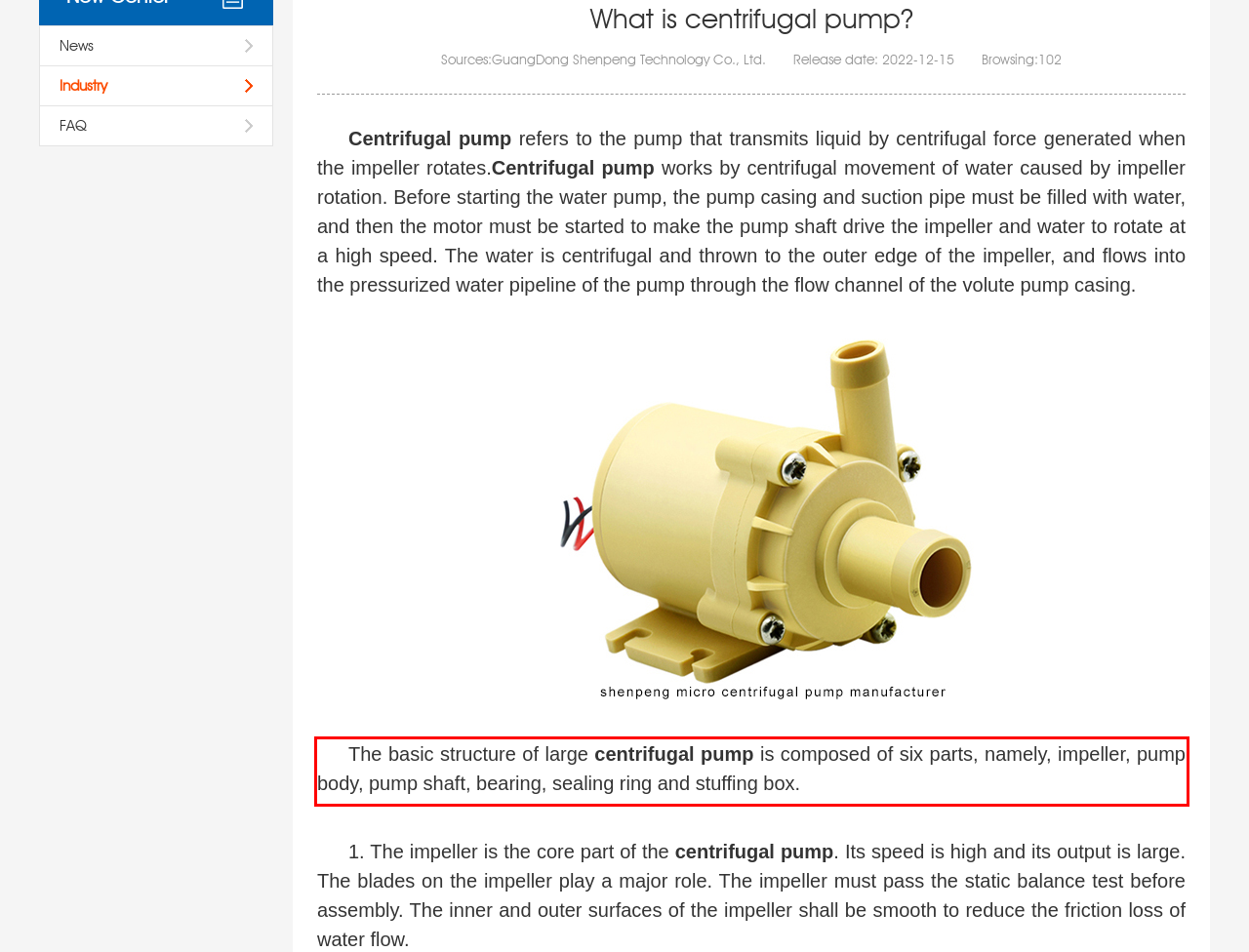Examine the webpage screenshot, find the red bounding box, and extract the text content within this marked area.

The basic structure of large centrifugal pump is composed of six parts, namely, impeller, pump body, pump shaft, bearing, sealing ring and stuffing box.